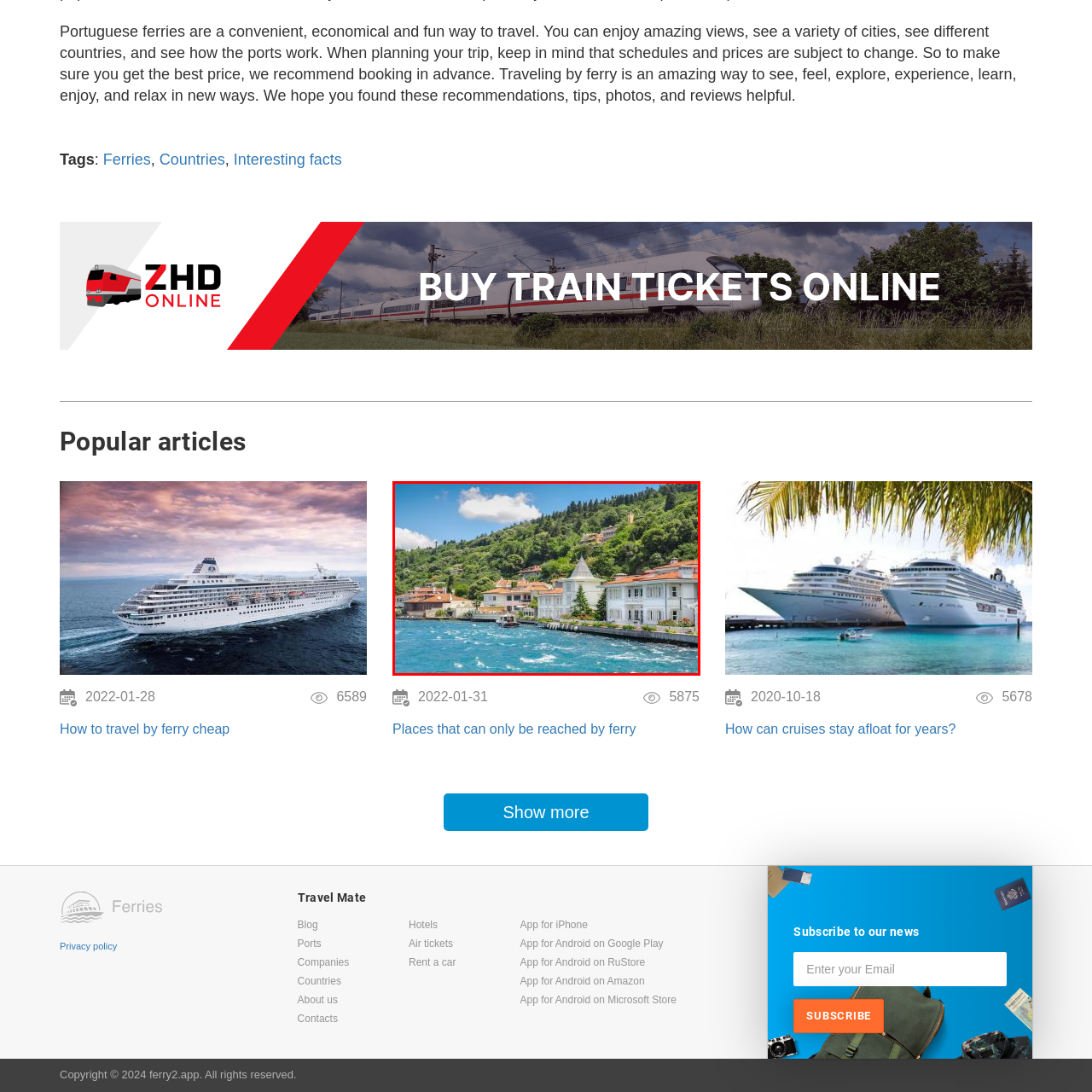Please provide a comprehensive description of the image that is enclosed within the red boundary.

The image depicts a picturesque waterfront scene, showcasing elegant houses with red-tiled roofs along a vibrant blue sea, set against a backdrop of lush green hills. The architecture combines traditional and modern styles, highlighting the charm of coastal living. In the foreground, gentle waves ripple through the water, suggesting a fresh breeze and the peaceful ambiance of the area. This stunning view reflects the beauty of places that are often accessible only by ferry, inviting travelers to explore the unique landscapes and cultural experiences these destinations offer.